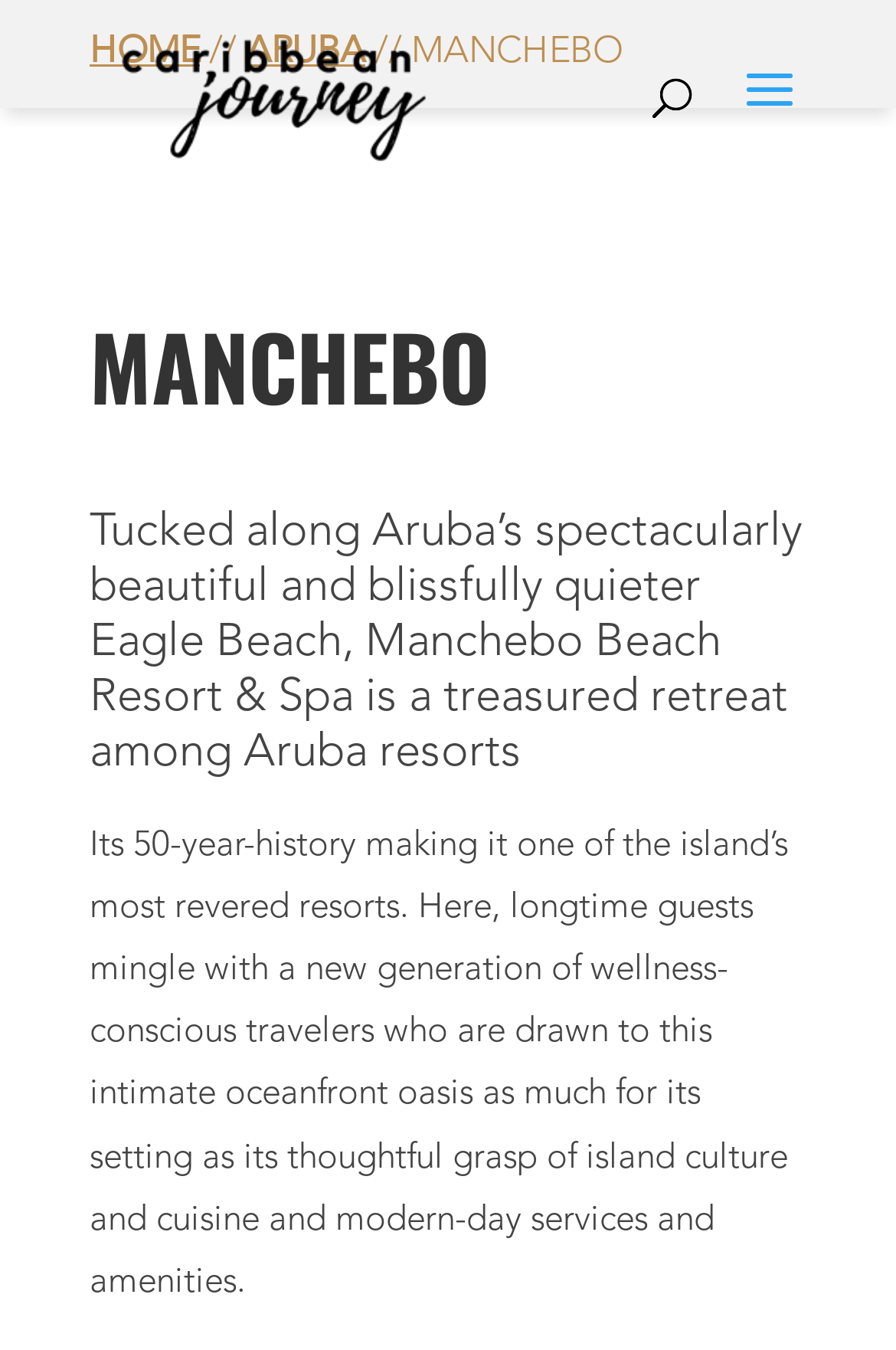Locate the bounding box of the UI element with the following description: "alt="Caribbean Journey"".

[0.11, 0.044, 0.51, 0.084]